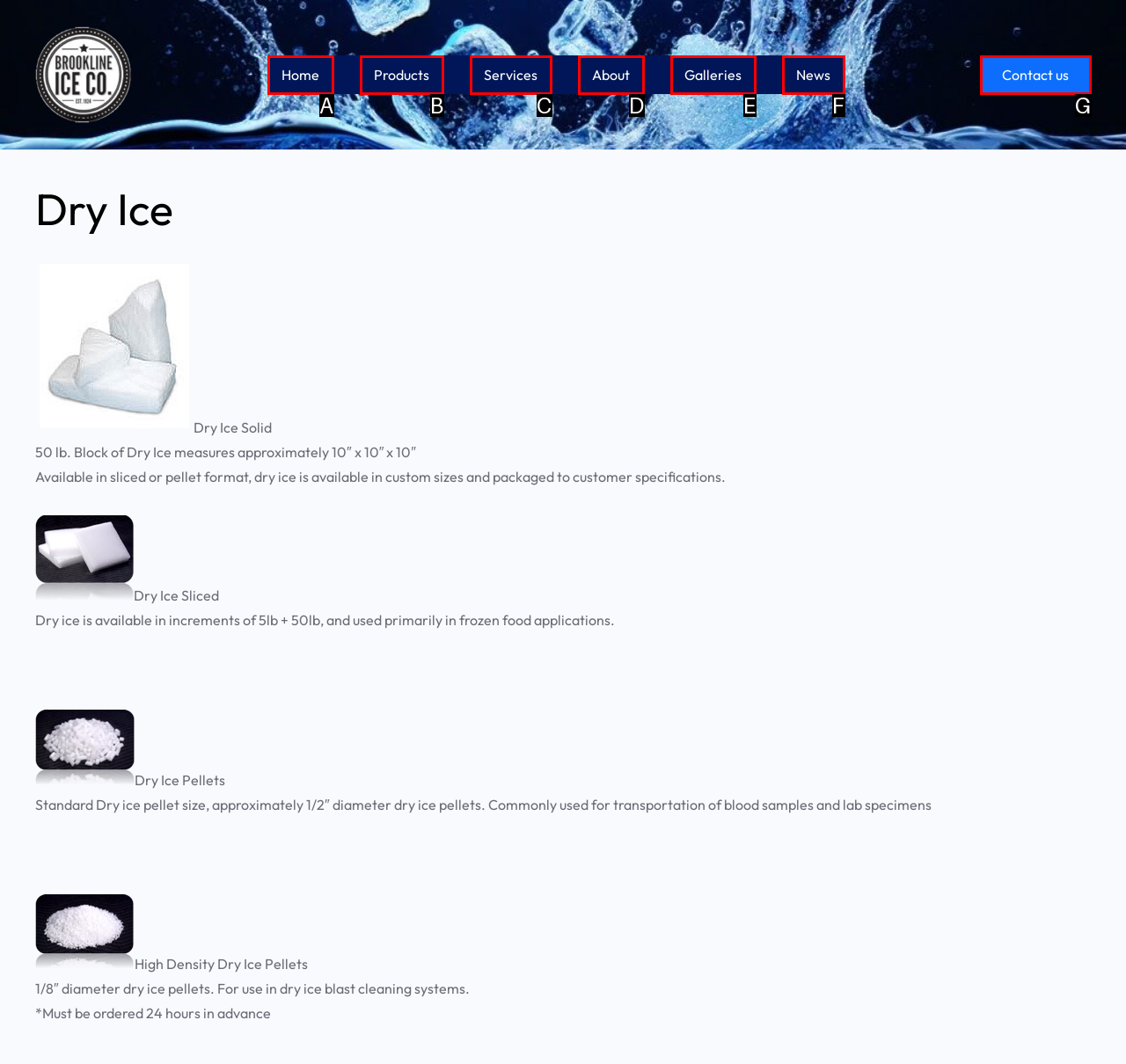Select the appropriate option that fits: About
Reply with the letter of the correct choice.

D